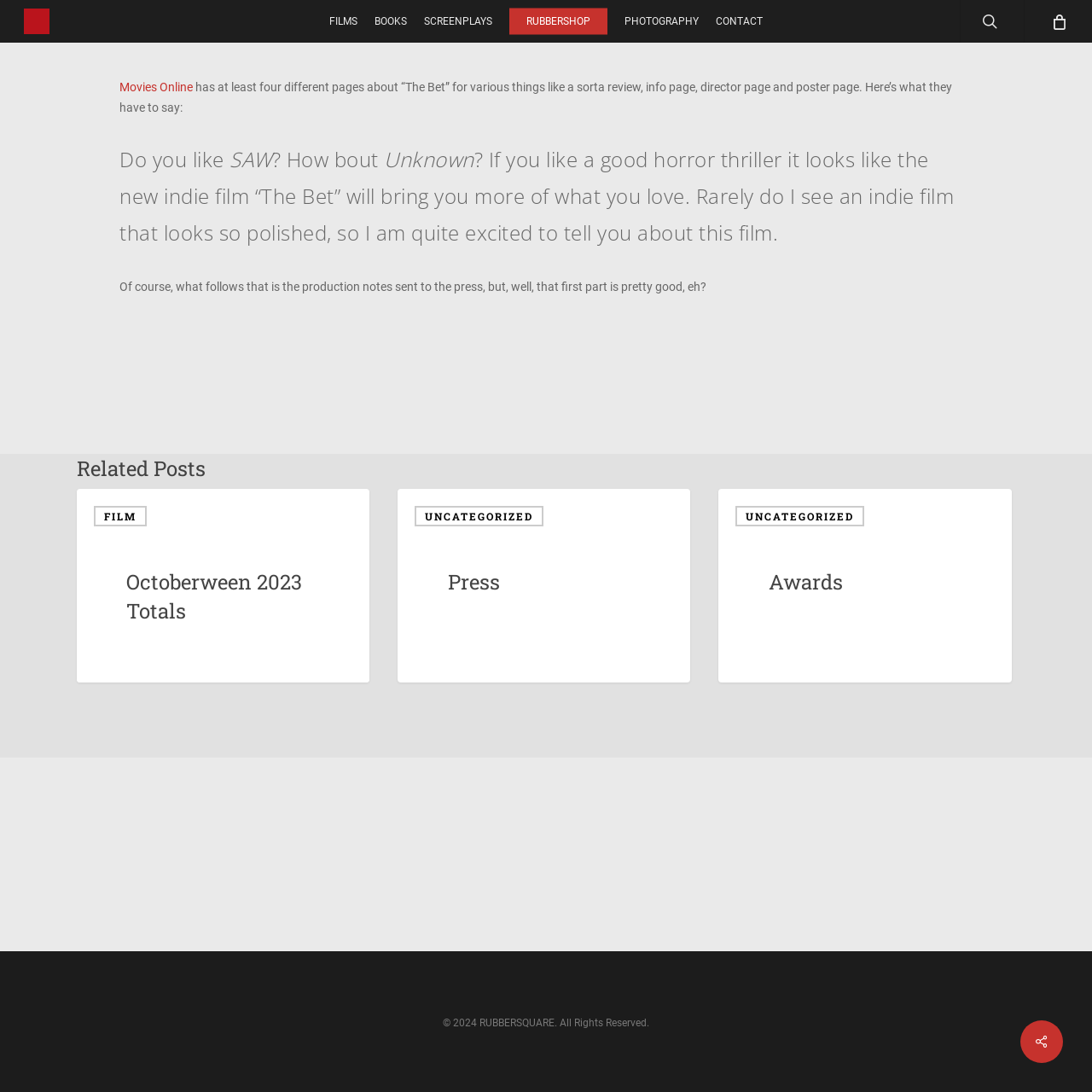Look at the image and give a detailed response to the following question: What is the name of the website?

The name of the website can be determined by looking at the top-left corner of the webpage, where the link 'RUBBERSQUARE' is located, which suggests that it is the name of the website.